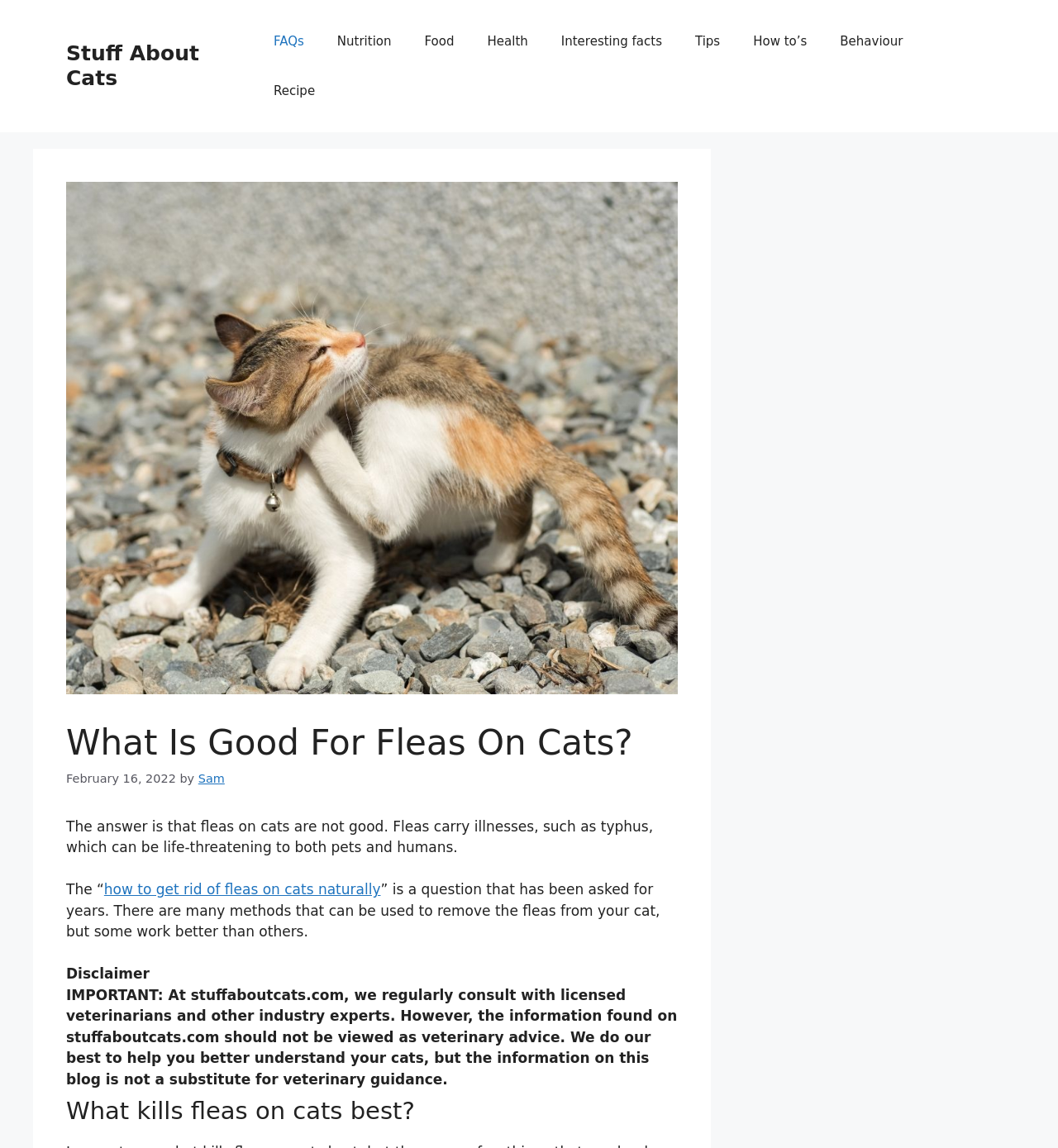Provide the bounding box coordinates in the format (top-left x, top-left y, bottom-right x, bottom-right y). All values are floating point numbers between 0 and 1. Determine the bounding box coordinate of the UI element described as: How to’s

[0.696, 0.014, 0.778, 0.058]